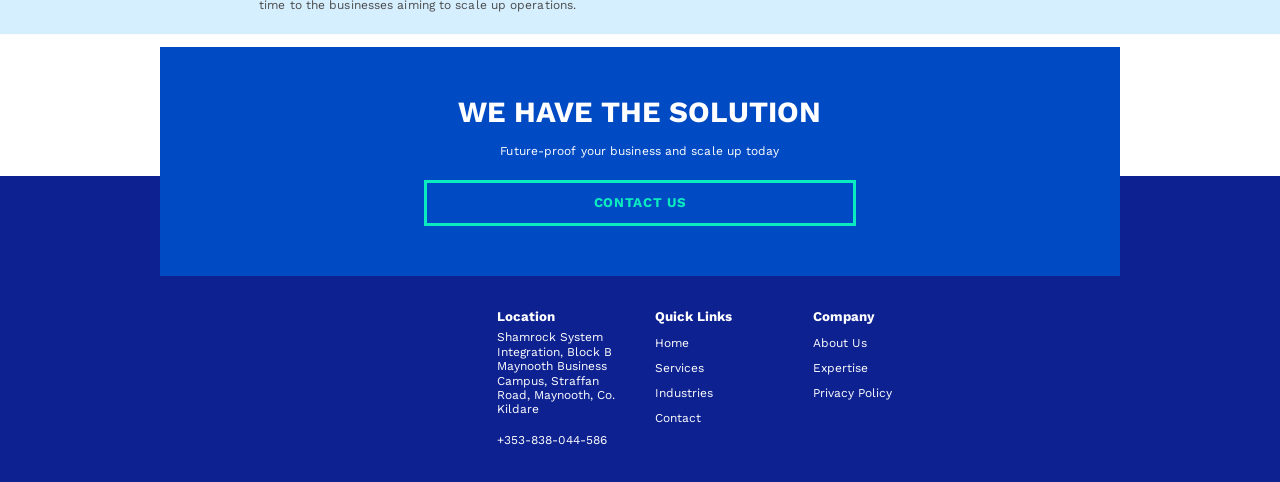For the following element description, predict the bounding box coordinates in the format (top-left x, top-left y, bottom-right x, bottom-right y). All values should be floating point numbers between 0 and 1. Description: +353-838-044-586

[0.388, 0.898, 0.474, 0.927]